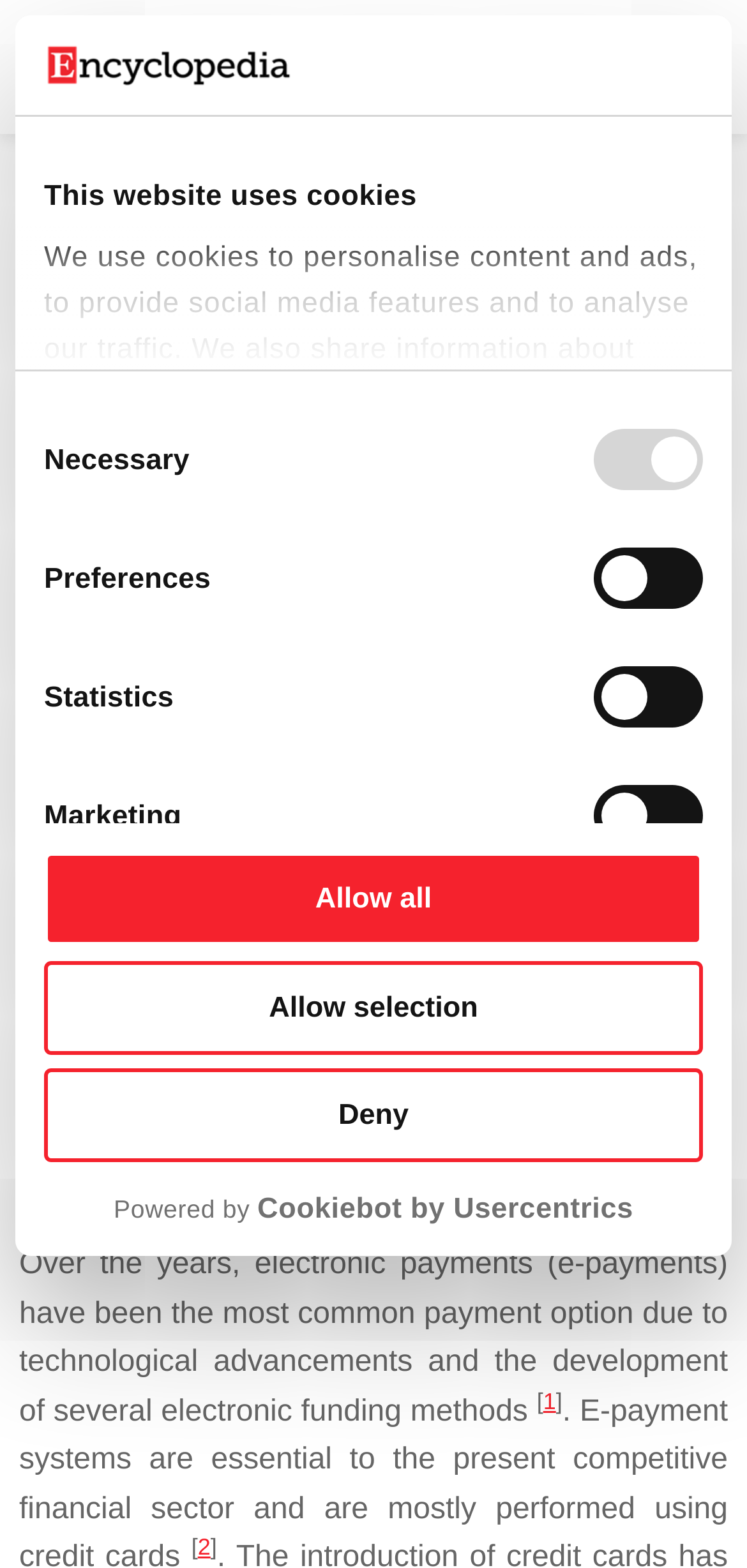Could you indicate the bounding box coordinates of the region to click in order to complete this instruction: "Click the 'Deny' button".

[0.059, 0.681, 0.941, 0.741]